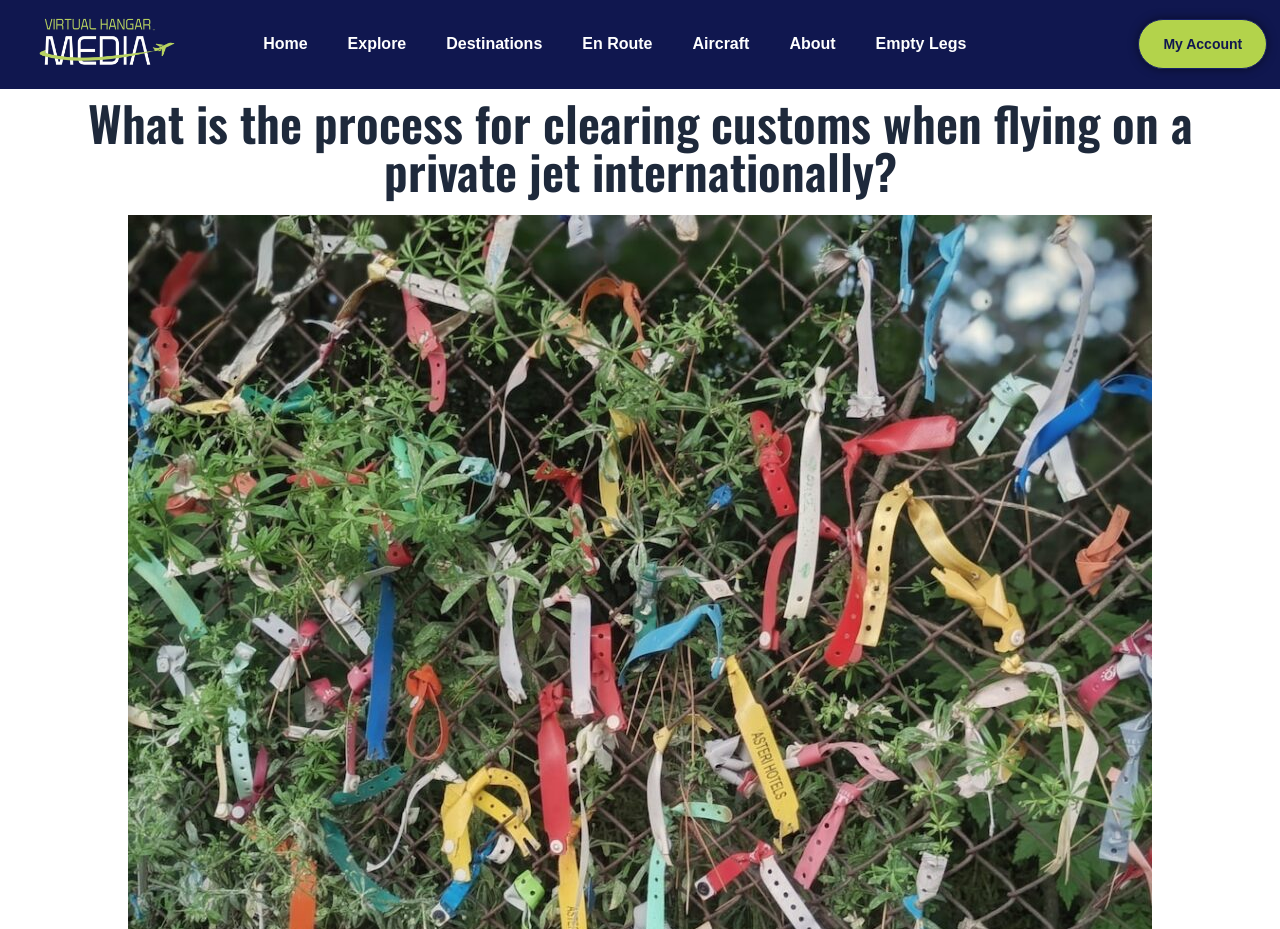Identify the bounding box coordinates of the region I need to click to complete this instruction: "read about clearing customs".

[0.055, 0.107, 0.945, 0.21]